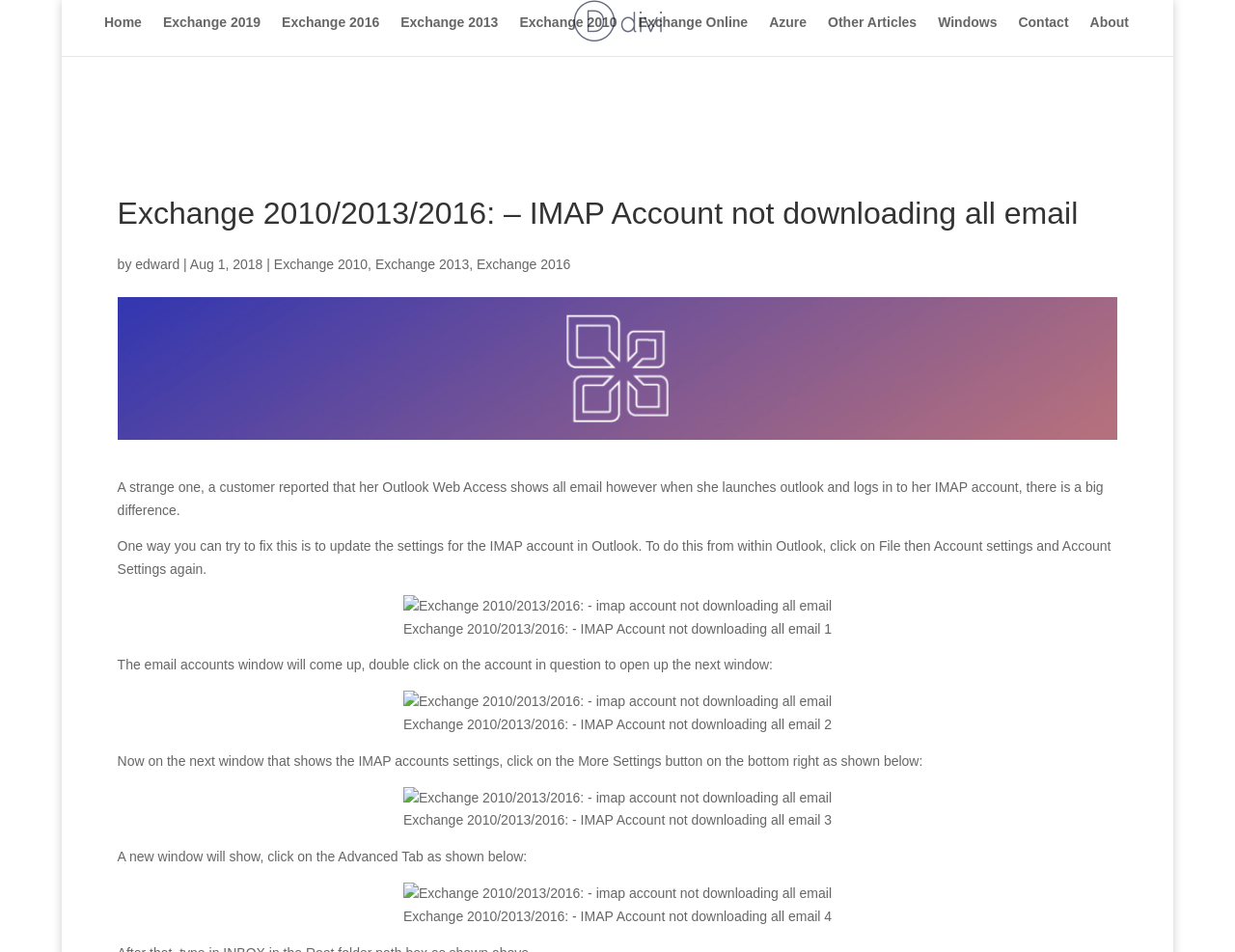Identify the bounding box coordinates of the specific part of the webpage to click to complete this instruction: "Click on the 'Exchange 2010' link".

[0.222, 0.27, 0.298, 0.286]